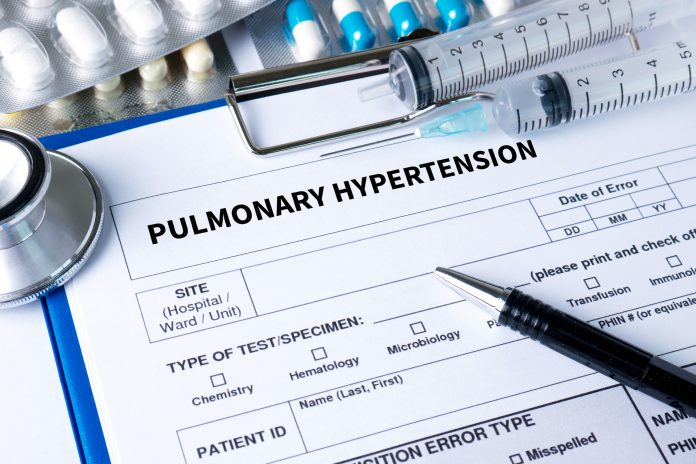What type of information is recorded in the document?
Based on the image, give a concise answer in the form of a single word or short phrase.

patient information